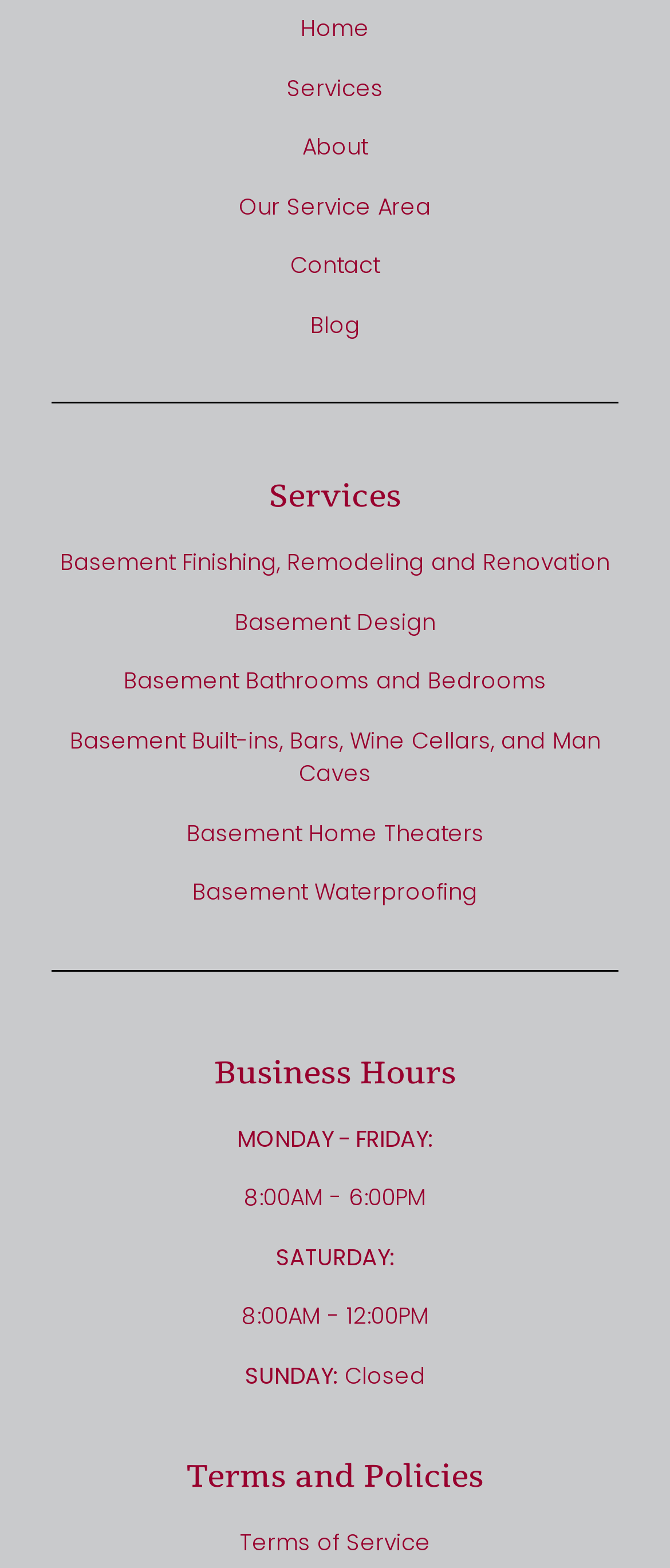How many links are there in the main navigation menu?
Based on the image, please offer an in-depth response to the question.

The main navigation menu has 6 links, namely 'Home', 'Services', 'About', 'Our Service Area', 'Contact', and 'Blog', which are listed at the top of the webpage.